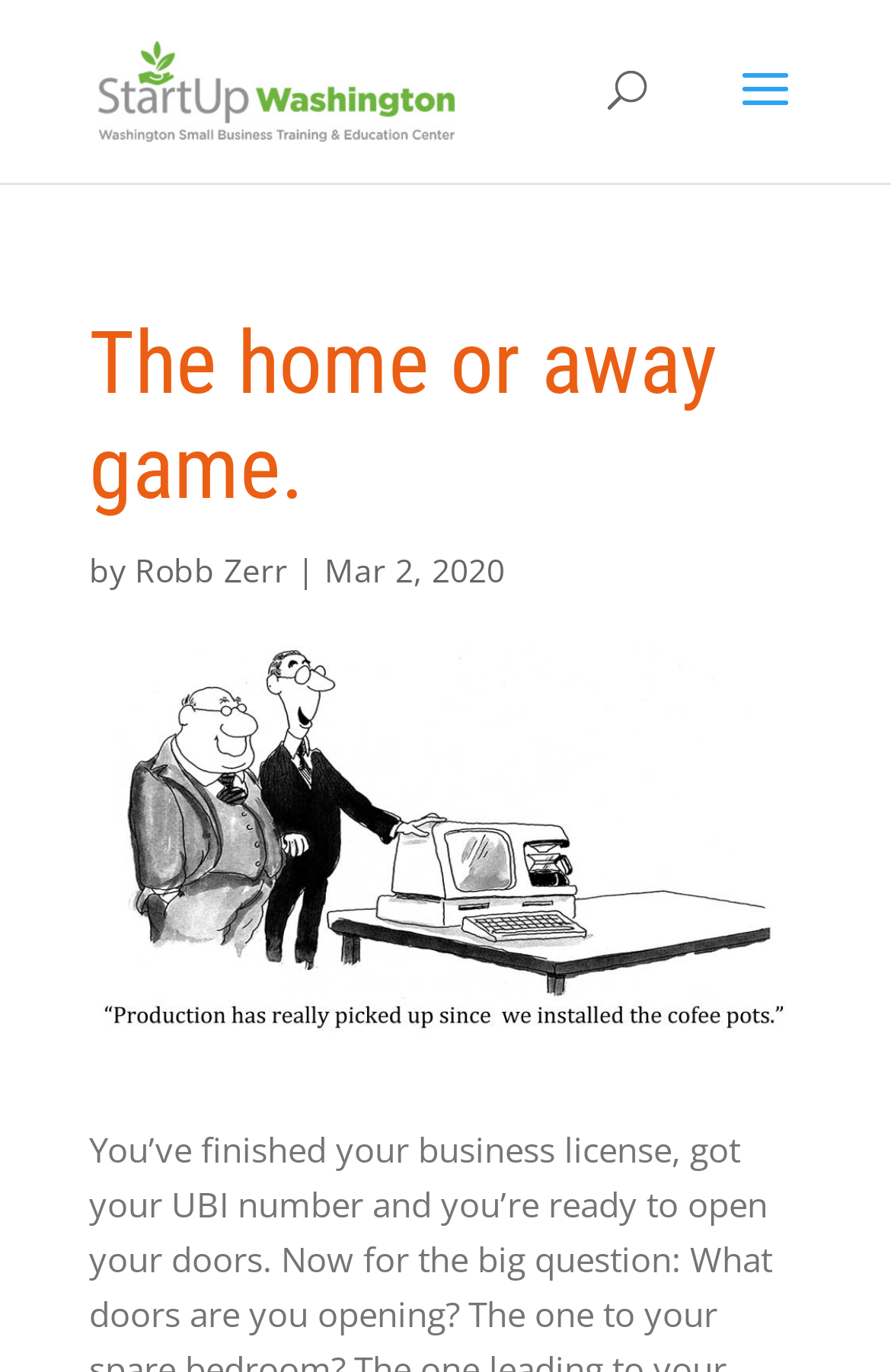What is the subject of the image?
Using the image provided, answer with just one word or phrase.

Two gentlemen examining a device